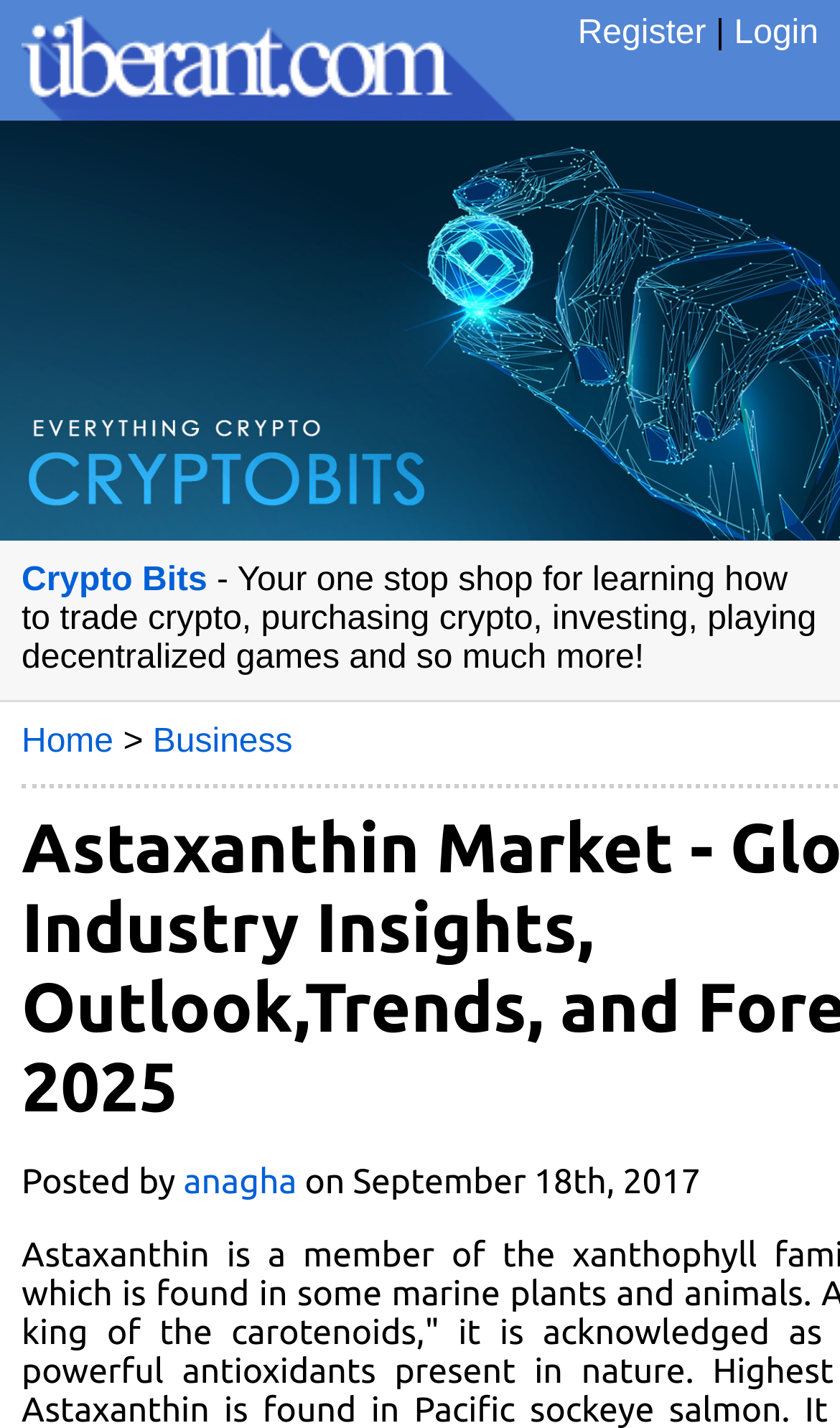Please find the bounding box coordinates of the element that you should click to achieve the following instruction: "Login to Uberant". The coordinates should be presented as four float numbers between 0 and 1: [left, top, right, bottom].

[0.874, 0.011, 0.974, 0.036]